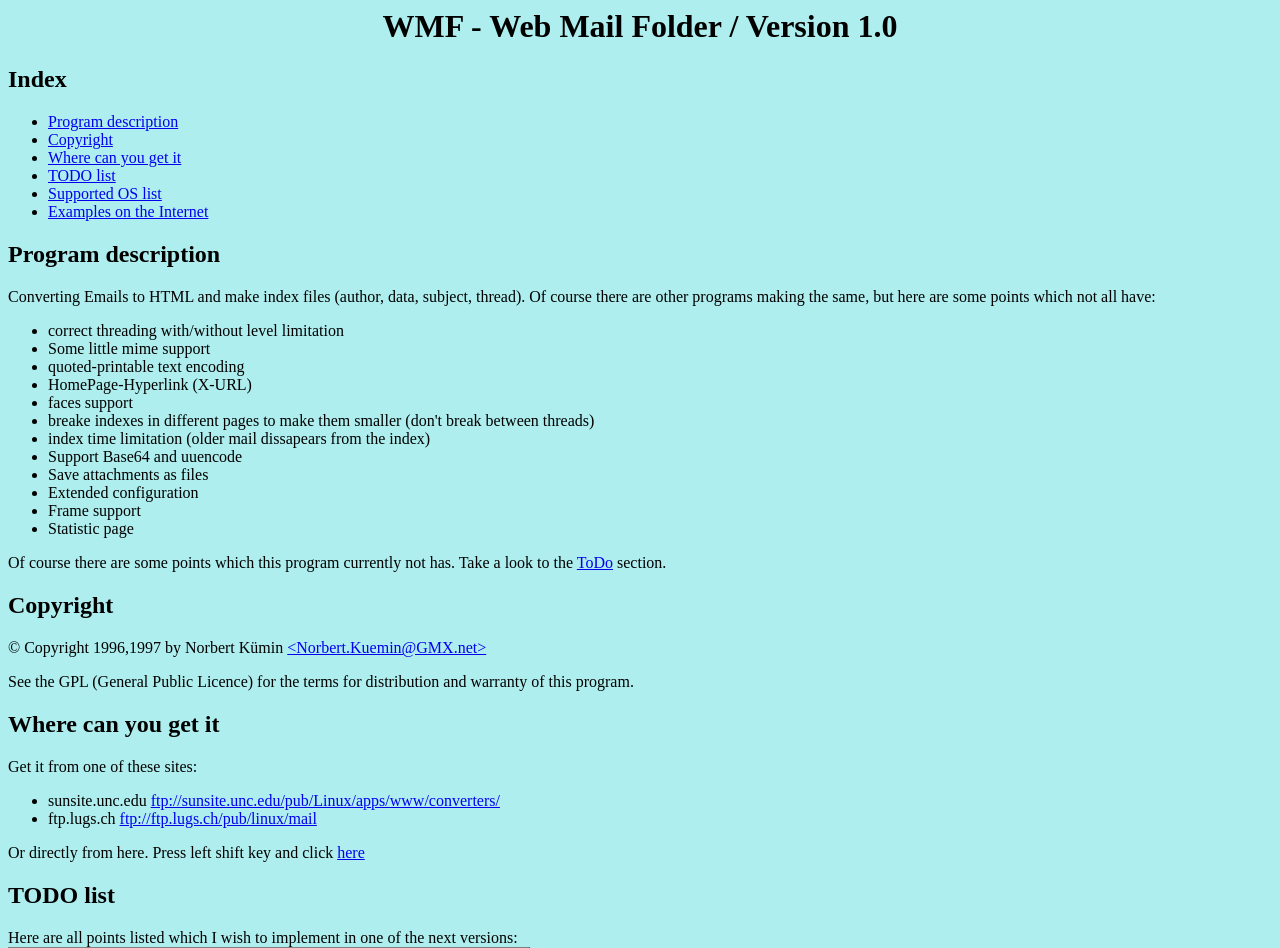Pinpoint the bounding box coordinates of the area that must be clicked to complete this instruction: "Get it from sunsite.unc.edu".

[0.118, 0.835, 0.391, 0.853]